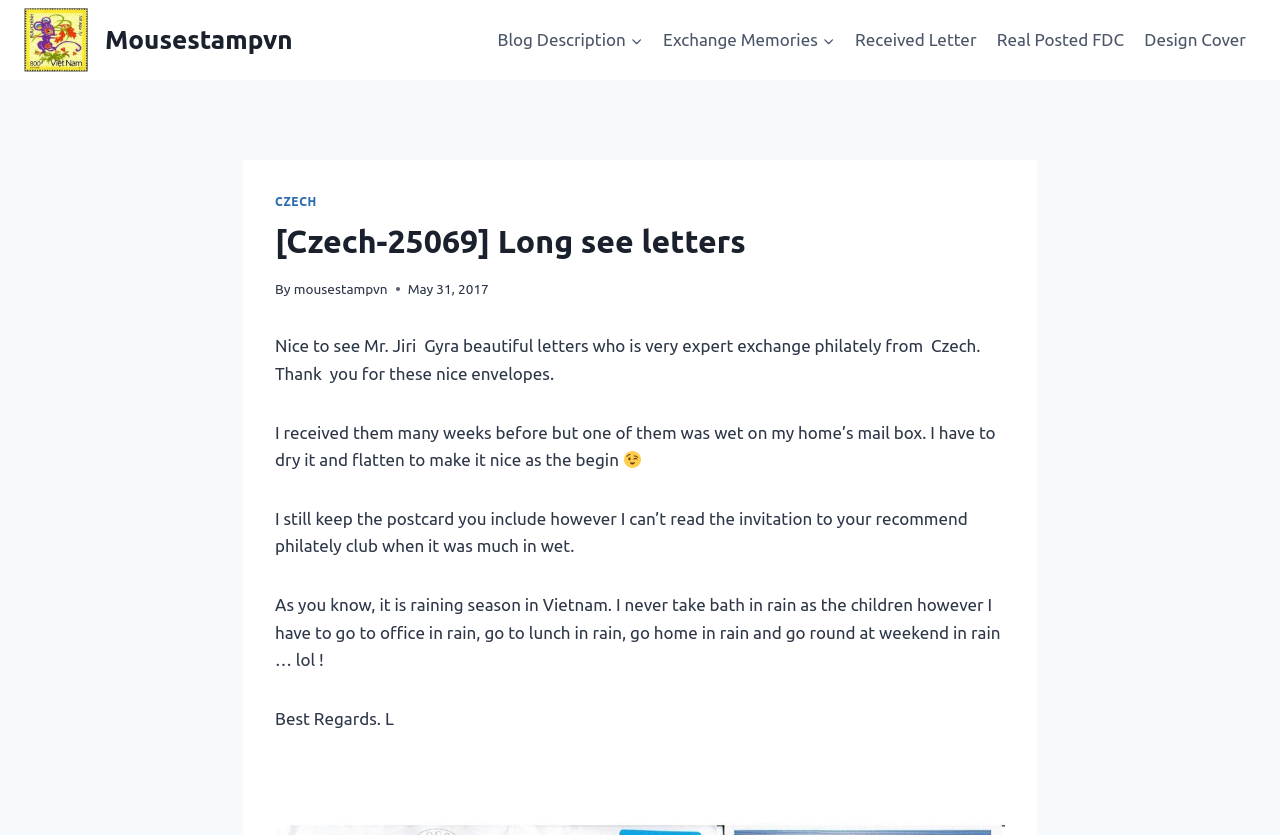Predict the bounding box coordinates of the UI element that matches this description: "Real Posted FDC". The coordinates should be in the format [left, top, right, bottom] with each value between 0 and 1.

[0.771, 0.019, 0.886, 0.076]